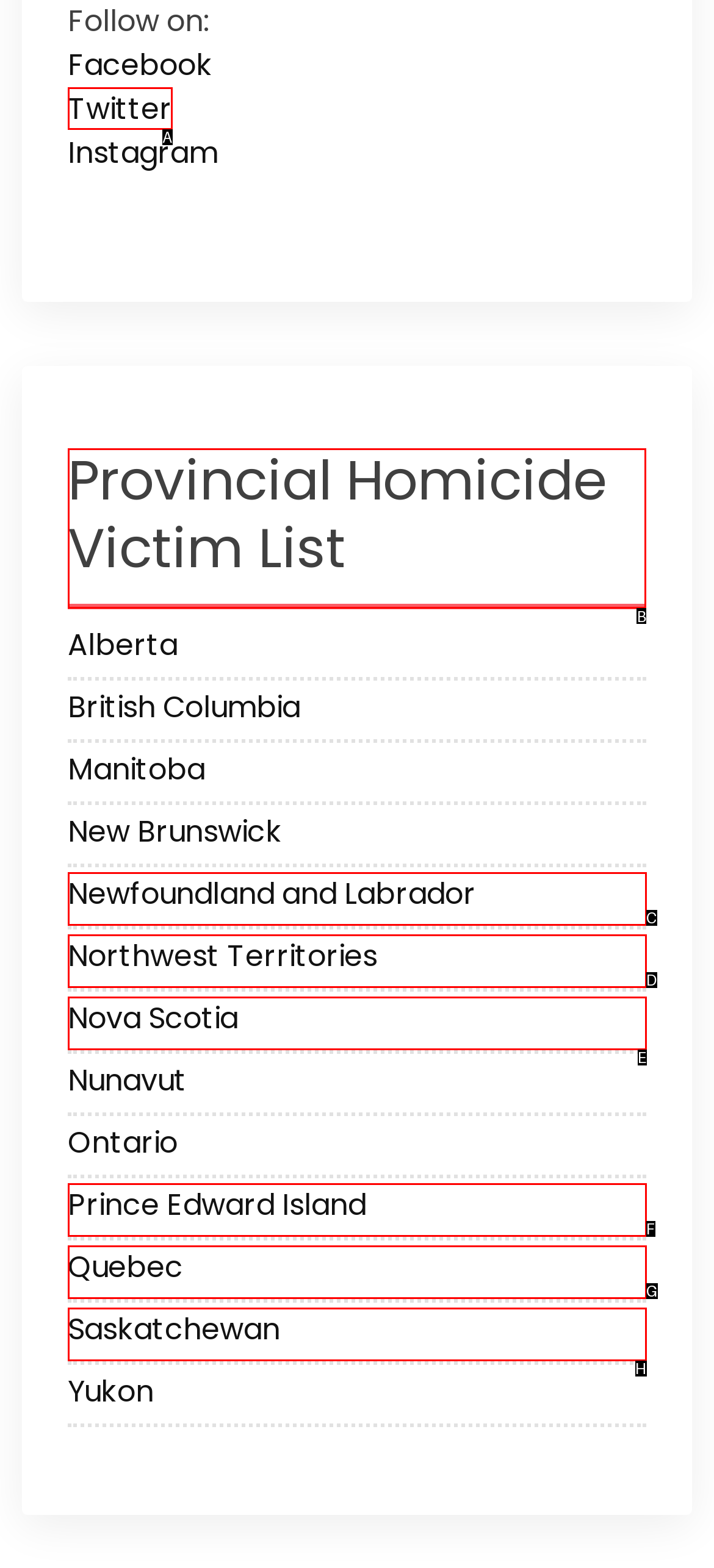Determine the letter of the UI element that will complete the task: View Provincial Homicide Victim List
Reply with the corresponding letter.

B